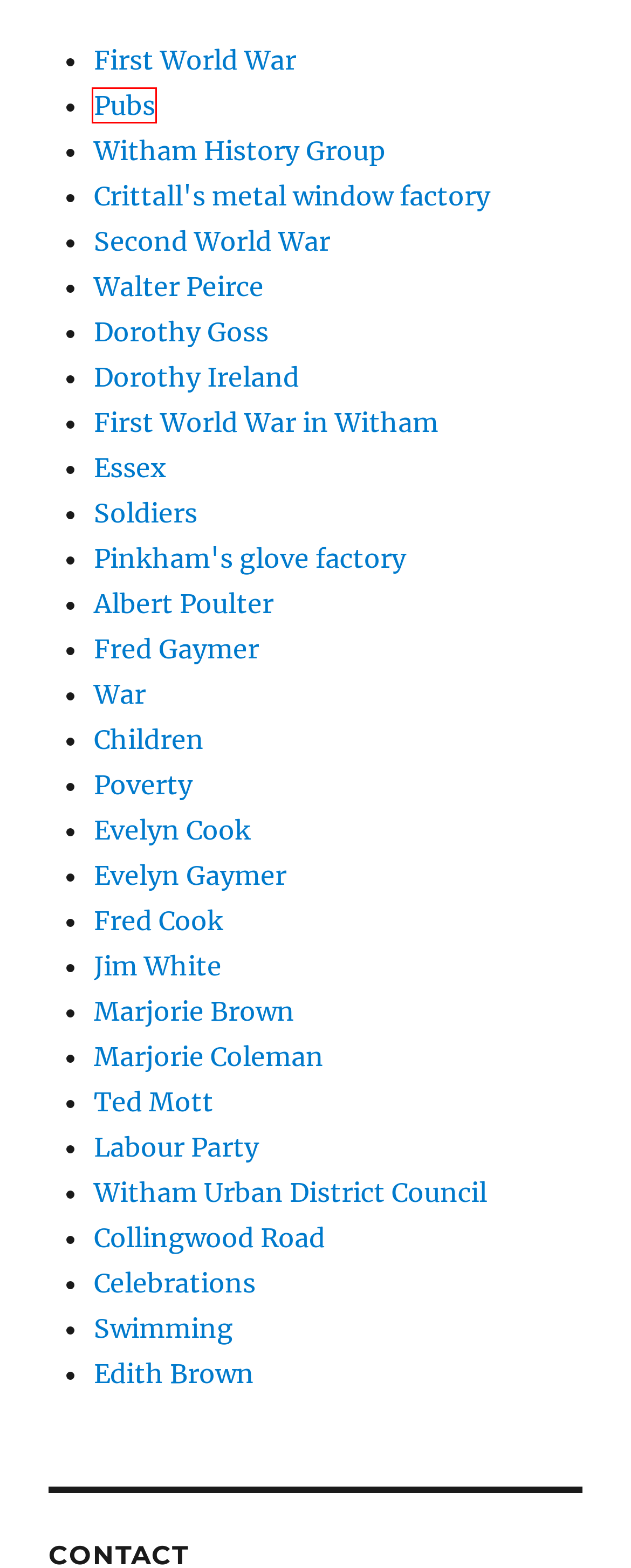Examine the webpage screenshot and identify the UI element enclosed in the red bounding box. Pick the webpage description that most accurately matches the new webpage after clicking the selected element. Here are the candidates:
A. Witham History Group – The history of Witham, Essex
B. First World War in Witham – The history of Witham, Essex
C. Marjorie Brown – The history of Witham, Essex
D. Pubs – The history of Witham, Essex
E. Witham Urban District Council – The history of Witham, Essex
F. Soldiers – The history of Witham, Essex
G. Essex – The history of Witham, Essex
H. Dorothy Goss – The history of Witham, Essex

D